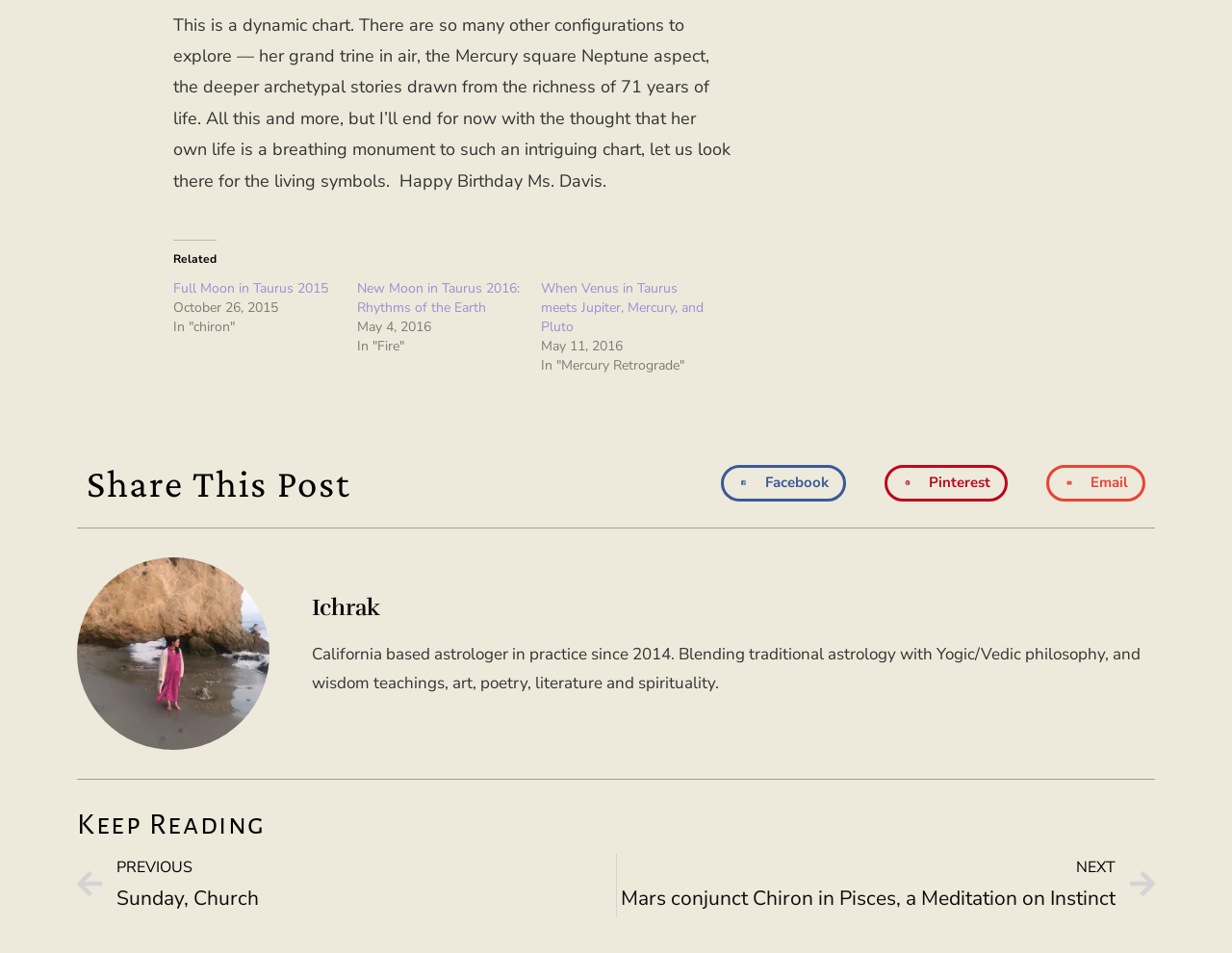Locate the bounding box coordinates of the UI element described by: "Full Moon in Taurus 2015". Provide the coordinates as four float numbers between 0 and 1, formatted as [left, top, right, bottom].

[0.141, 0.292, 0.266, 0.312]